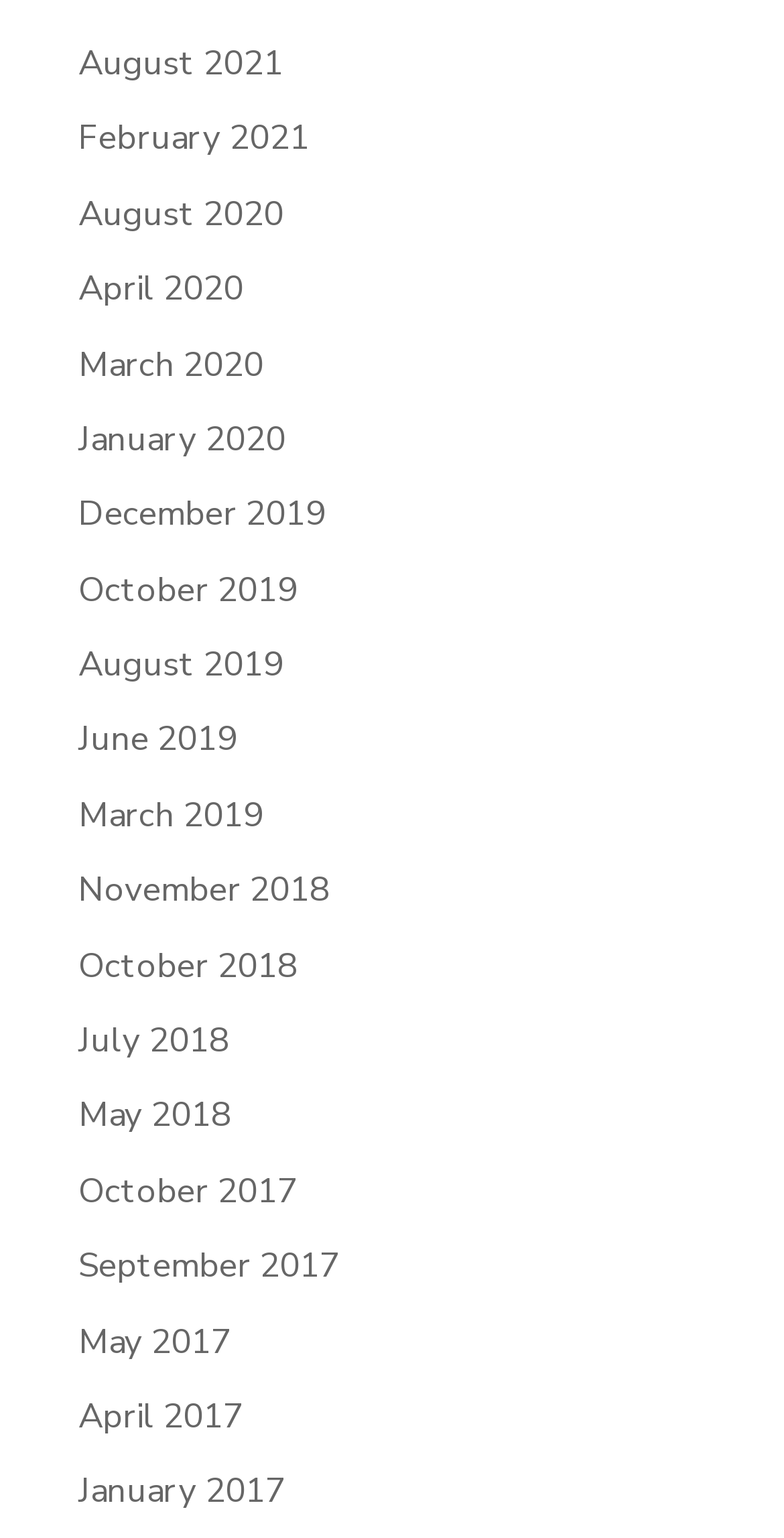Could you provide the bounding box coordinates for the portion of the screen to click to complete this instruction: "view August 2021"?

[0.1, 0.026, 0.362, 0.056]